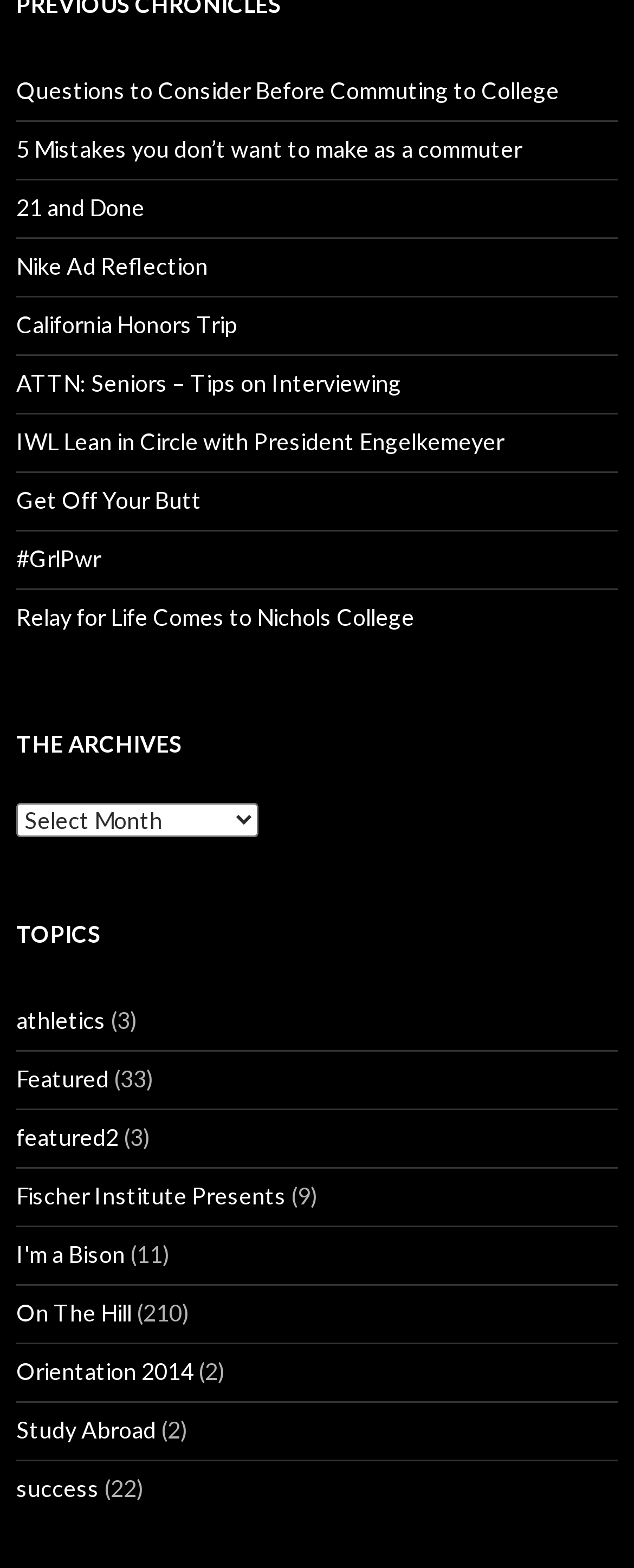Calculate the bounding box coordinates for the UI element based on the following description: "Nike Ad Reflection". Ensure the coordinates are four float numbers between 0 and 1, i.e., [left, top, right, bottom].

[0.026, 0.161, 0.328, 0.178]